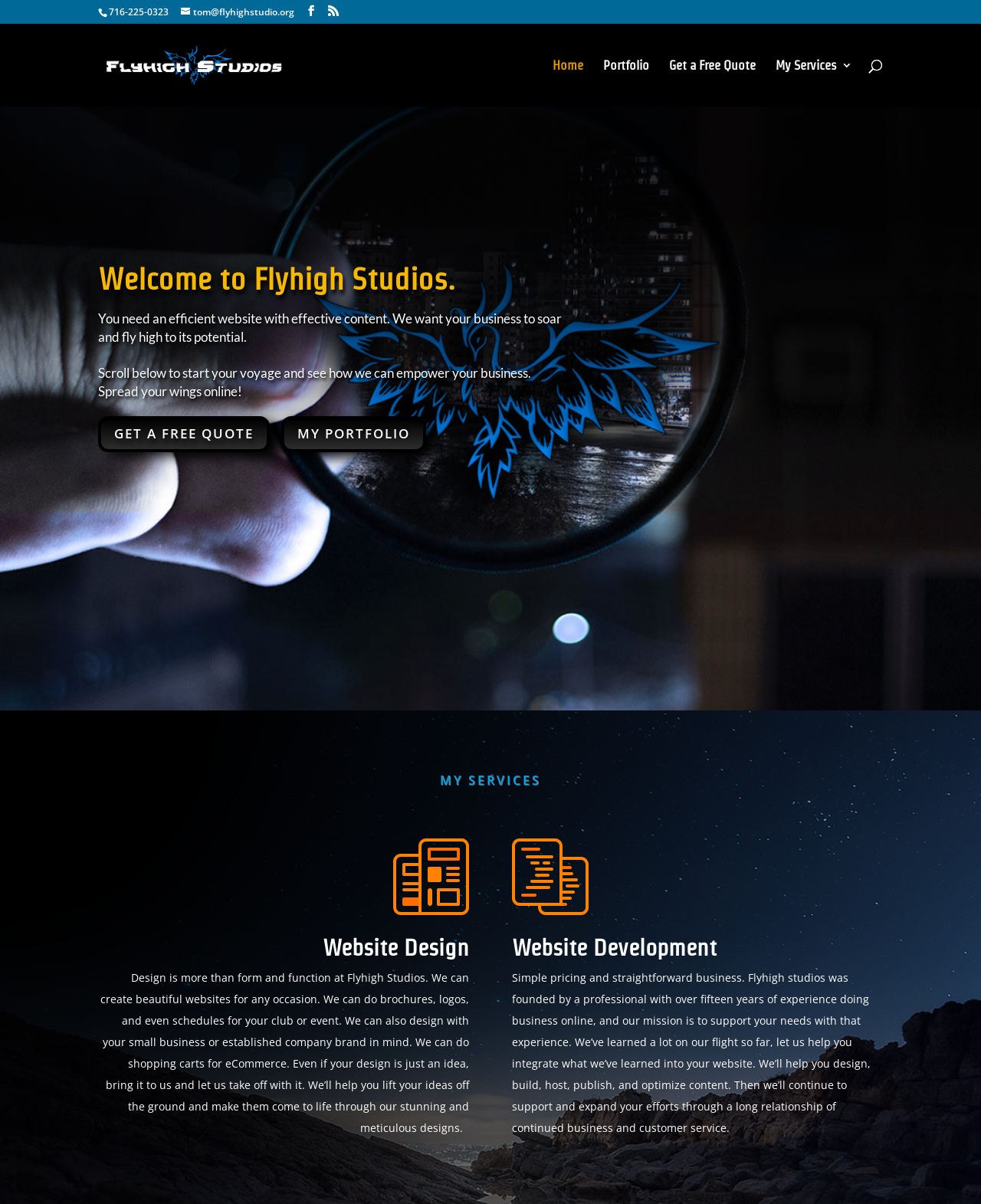Answer this question using a single word or a brief phrase:
What is the company name?

Flyhigh Studios